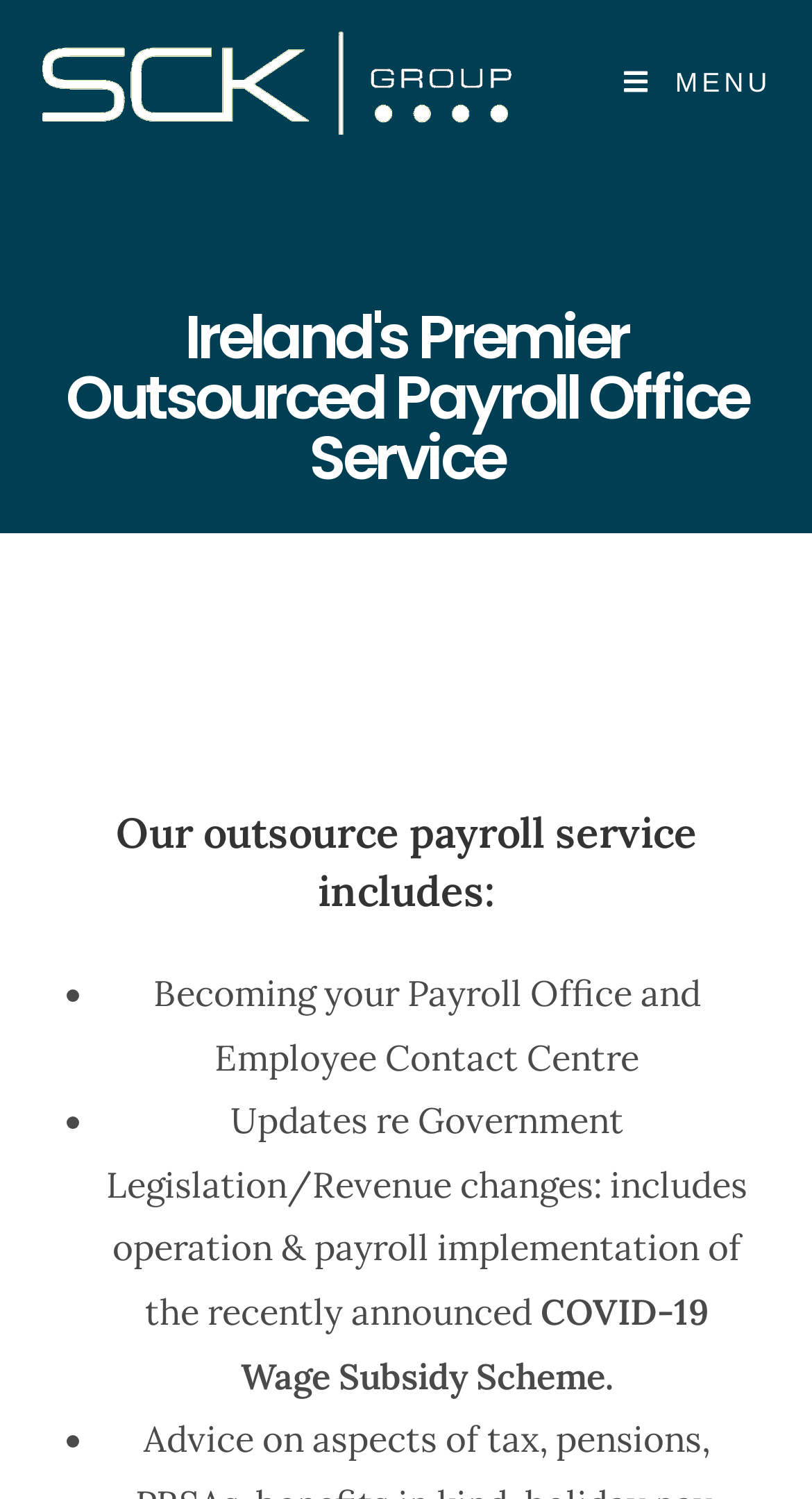Give a concise answer using one word or a phrase to the following question:
What is the main service offered?

Outsourced Payroll Office Service